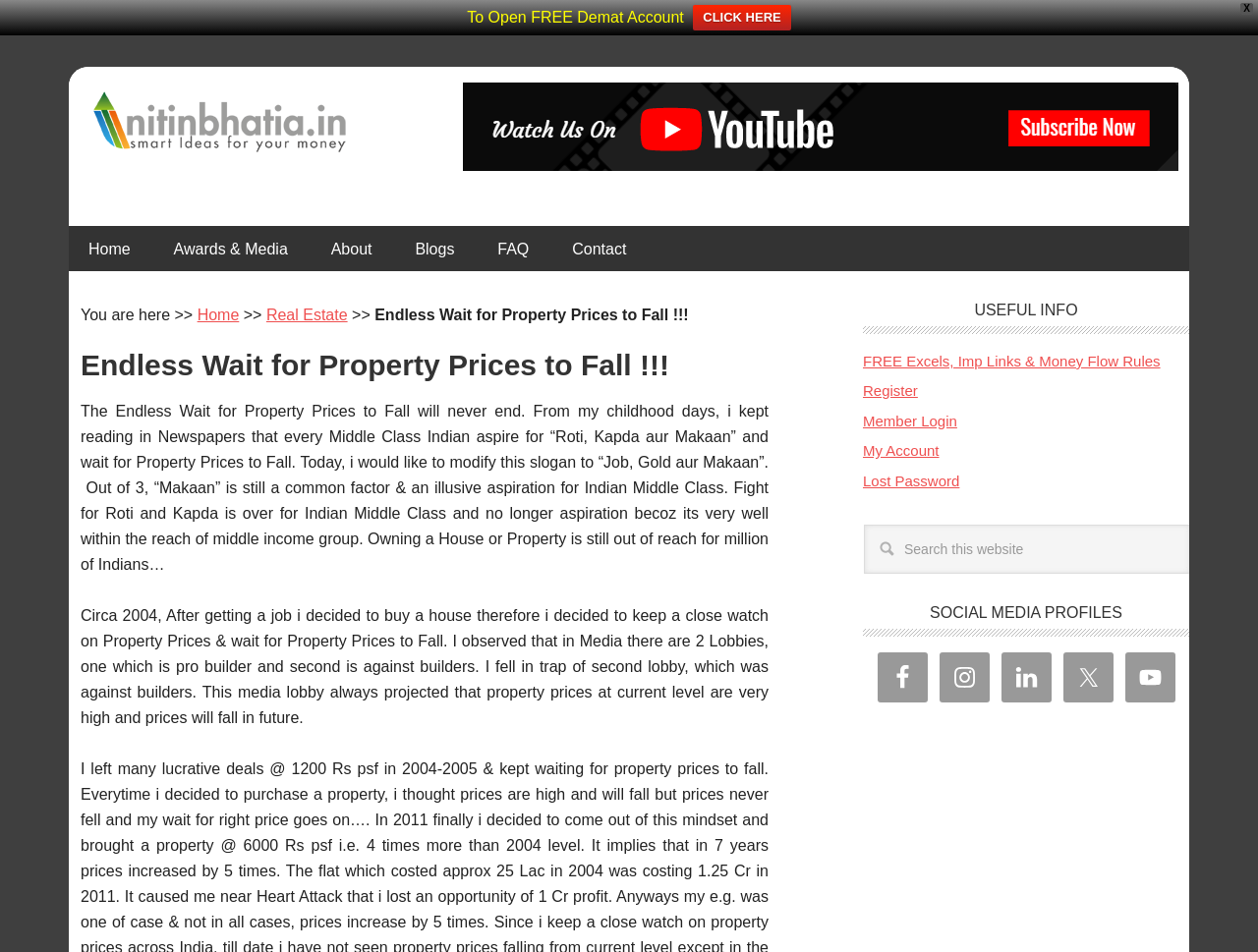Answer the question using only one word or a concise phrase: What is the text on the top-right corner of the webpage?

X